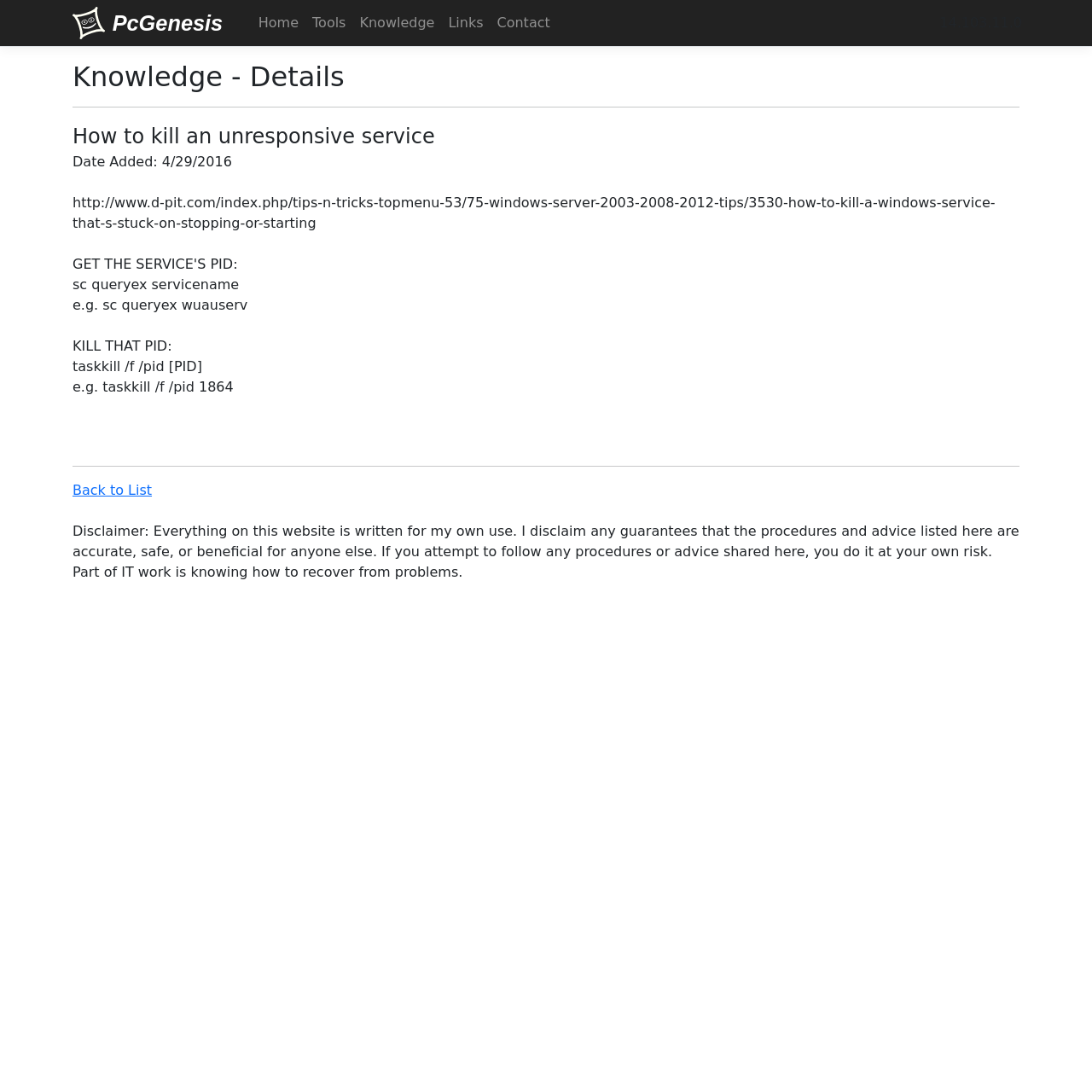Detail the various sections and features present on the webpage.

The webpage appears to be a knowledge sharing platform focused on IT tools, links, and knowledge. At the top left corner, there is a PcGenesis logo, which is a clickable link. Next to the logo, there is a horizontal navigation menu with five links: Home, Tools, Knowledge, Links, and Contact.

Below the navigation menu, there is a main content section that takes up most of the page. The title "Knowledge - Details" is prominently displayed at the top of this section. Underneath the title, there is a horizontal separator line.

The main content section is divided into two parts. The top part contains a brief article or tutorial titled "How to kill an unresponsive service", which is accompanied by a date "Date Added: 4/29/2016". The bottom part contains a disclaimer text that warns users about the accuracy and safety of the procedures and advice listed on the website.

At the bottom of the main content section, there is another horizontal separator line, followed by a "Back to List" link. Overall, the webpage has a simple and organized layout, with a focus on sharing IT-related knowledge and resources.